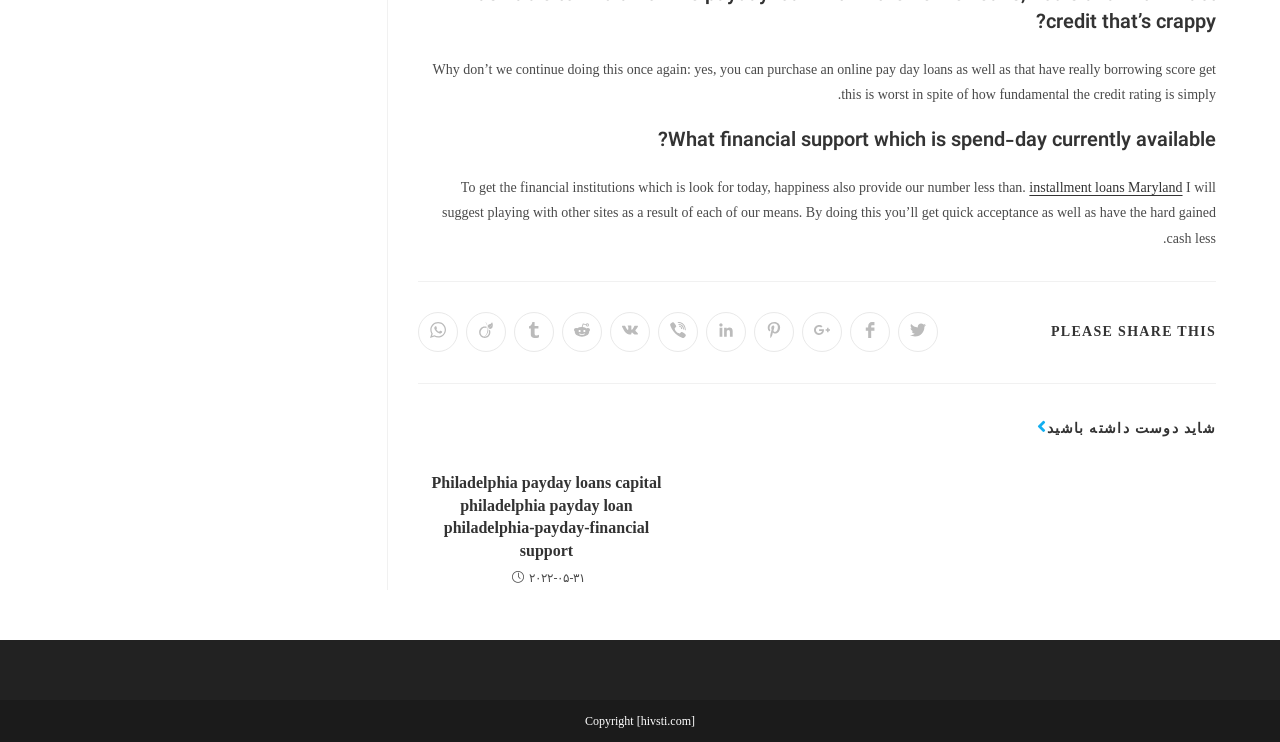What is the topic of the article section?
Please give a detailed and elaborate answer to the question.

The article section has a heading 'Philadelphia payday loans capital philadelphia payday loan philadelphia-payday-financial support', indicating that the topic of the article is related to payday loans in Philadelphia.